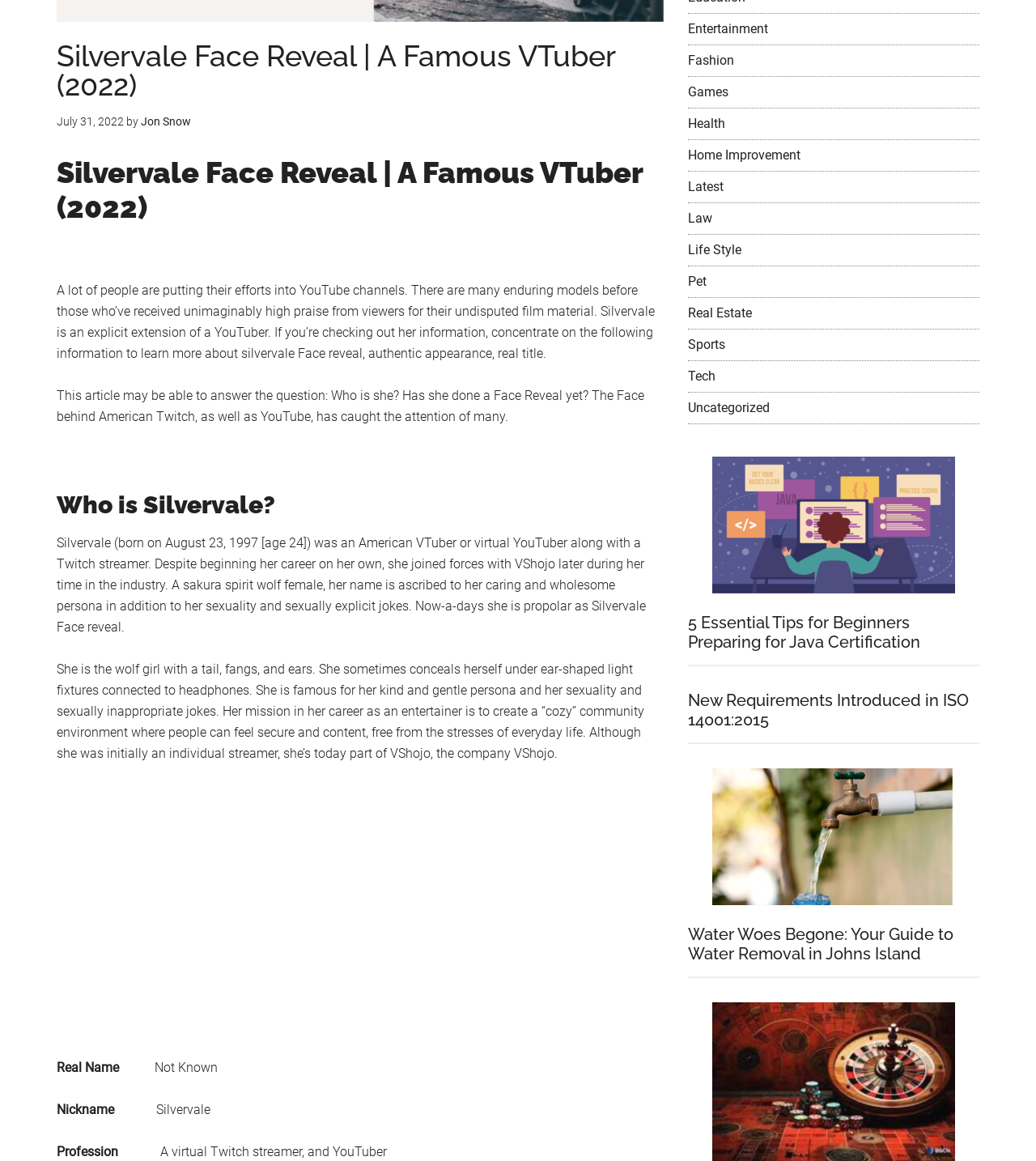Identify the bounding box of the HTML element described as: "Jon Snow".

[0.136, 0.099, 0.184, 0.11]